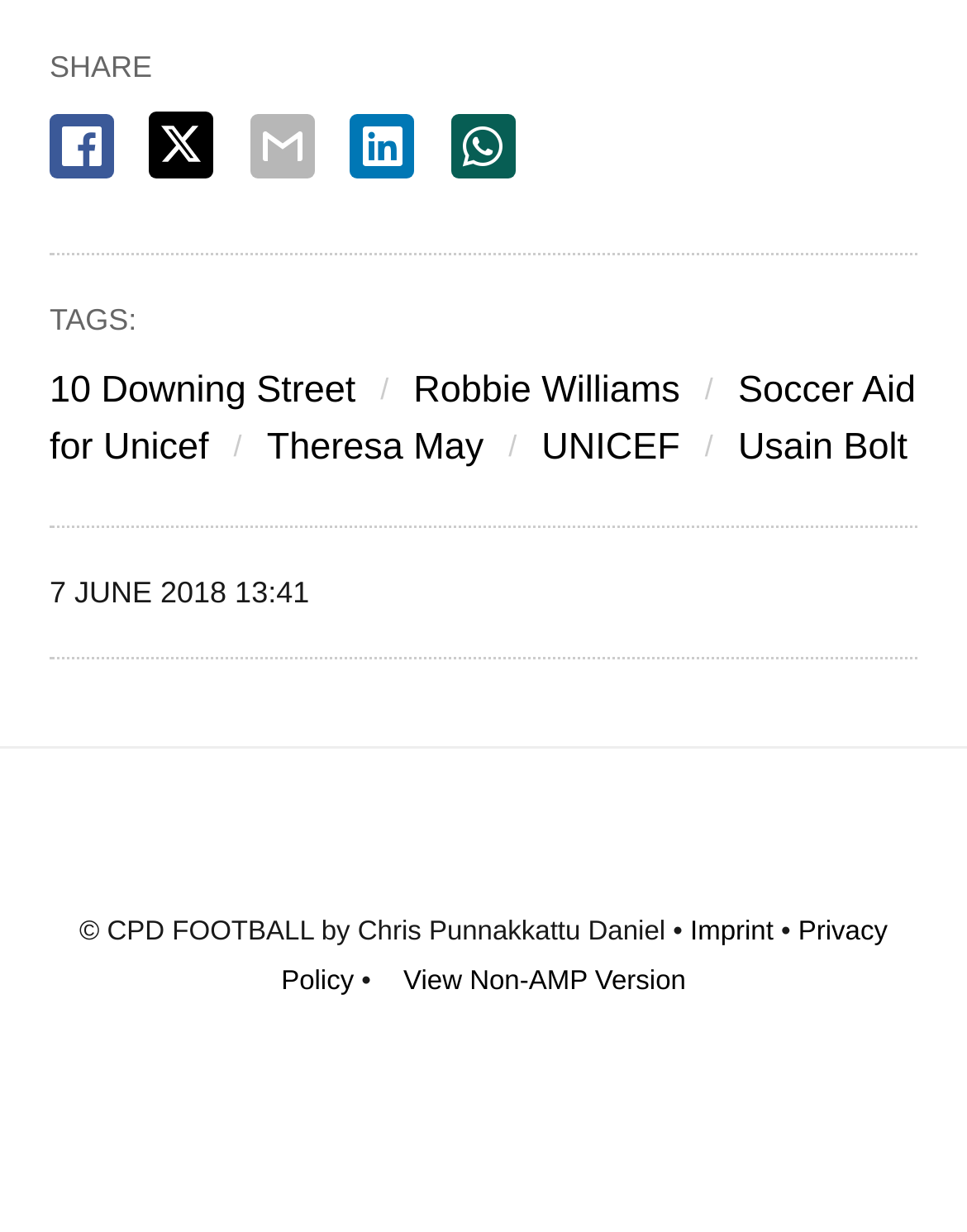Please provide a one-word or short phrase answer to the question:
What is the copyright information of the webpage?

CPD FOOTBALL by Chris Punnakkattu Daniel